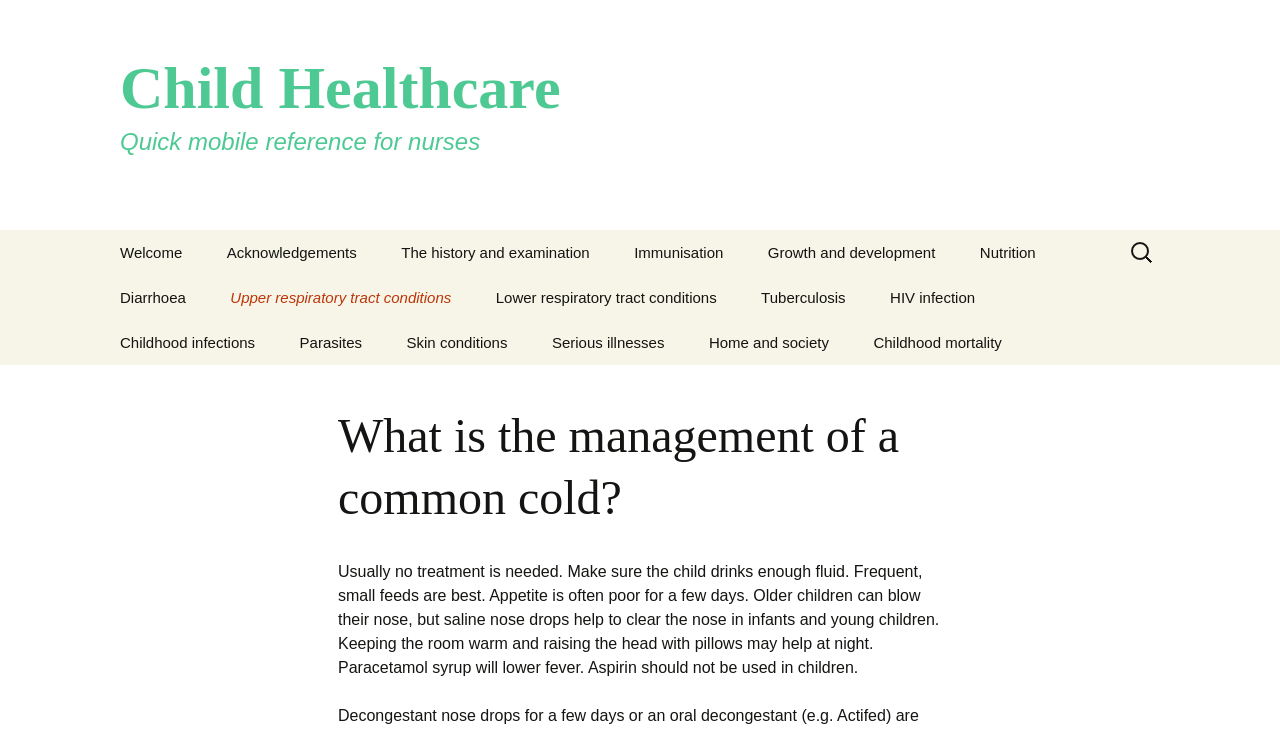Pinpoint the bounding box coordinates of the area that should be clicked to complete the following instruction: "Click on 'What is the management of a common cold?'". The coordinates must be given as four float numbers between 0 and 1, i.e., [left, top, right, bottom].

[0.078, 0.0, 0.922, 0.314]